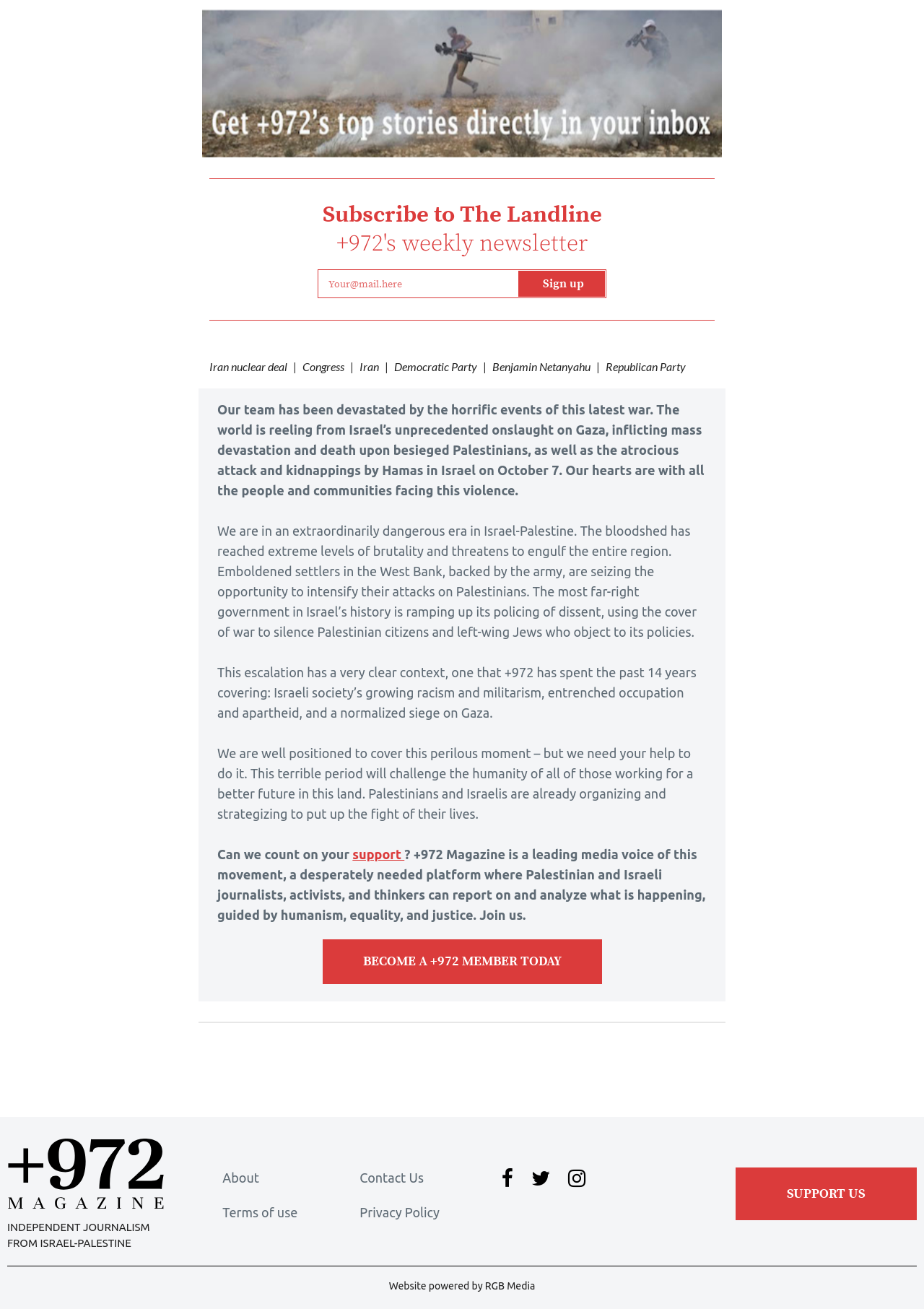Please find the bounding box coordinates of the element's region to be clicked to carry out this instruction: "Subscribe to The Landline".

[0.227, 0.153, 0.773, 0.175]